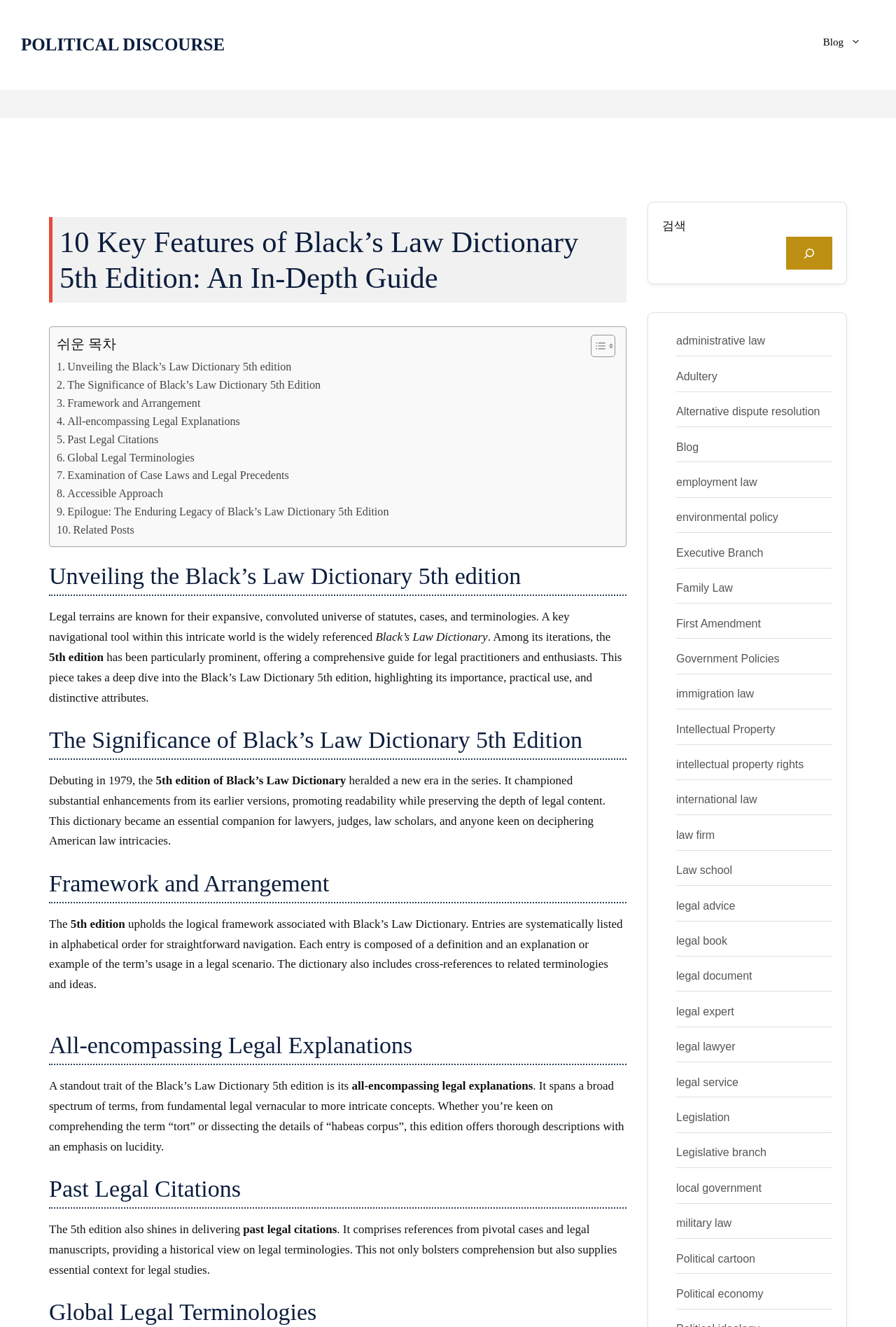Could you specify the bounding box coordinates for the clickable section to complete the following instruction: "Read the 'Unveiling the Black’s Law Dictionary 5th edition' section"?

[0.055, 0.424, 0.699, 0.449]